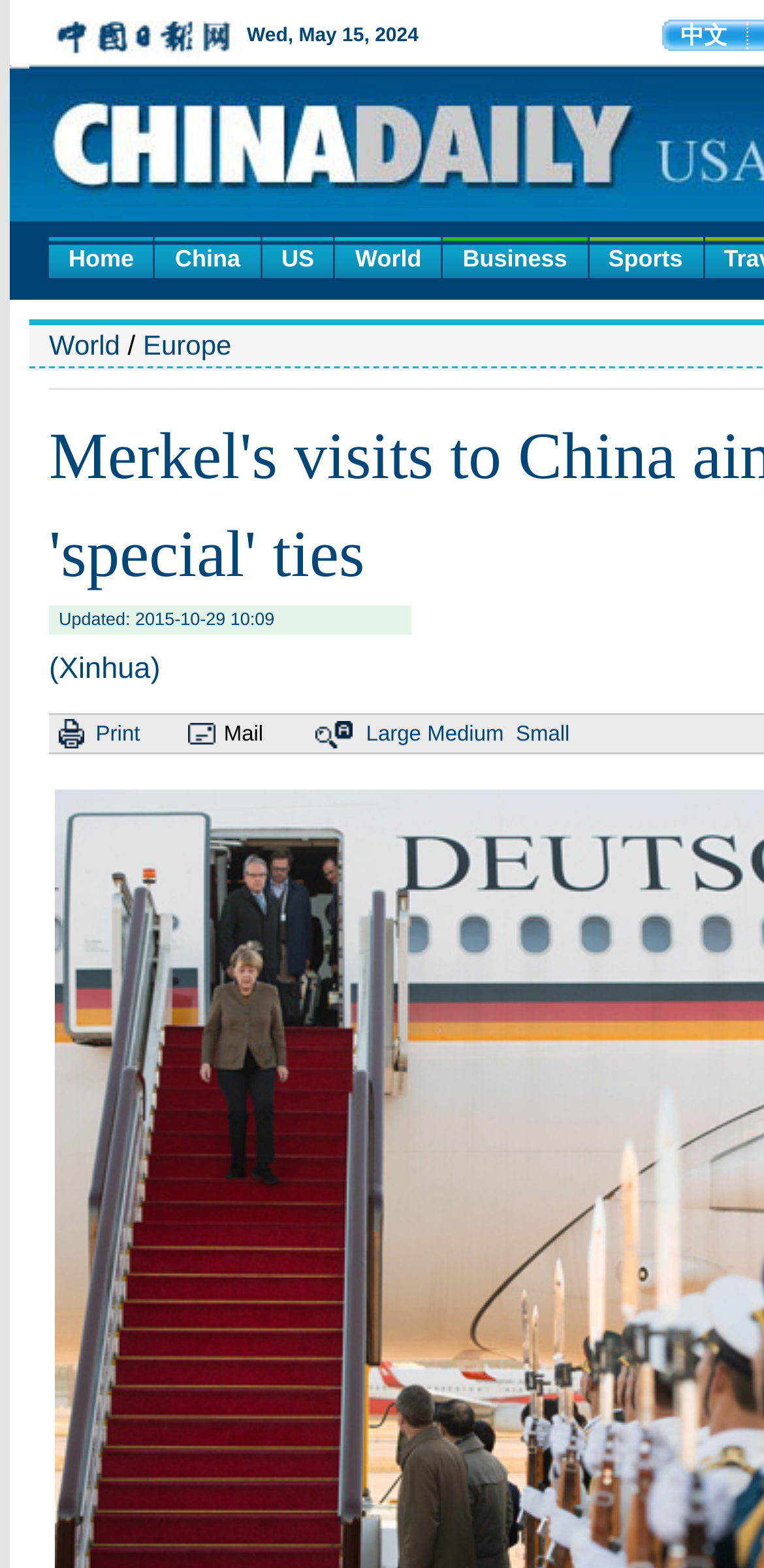Examine the image carefully and respond to the question with a detailed answer: 
What is the category of the current article?

I looked at the links at the top of the webpage and found that the 'World' link is highlighted, indicating that the current article belongs to the 'World' category.